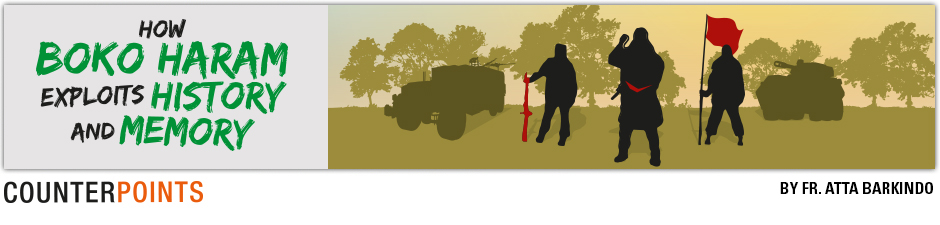What is the color of the font used in the title?
Based on the visual information, provide a detailed and comprehensive answer.

The color of the font used in the title is obtained by analyzing the visual description of the title banner, which mentions that the prominent text is styled in bold green and orange fonts.